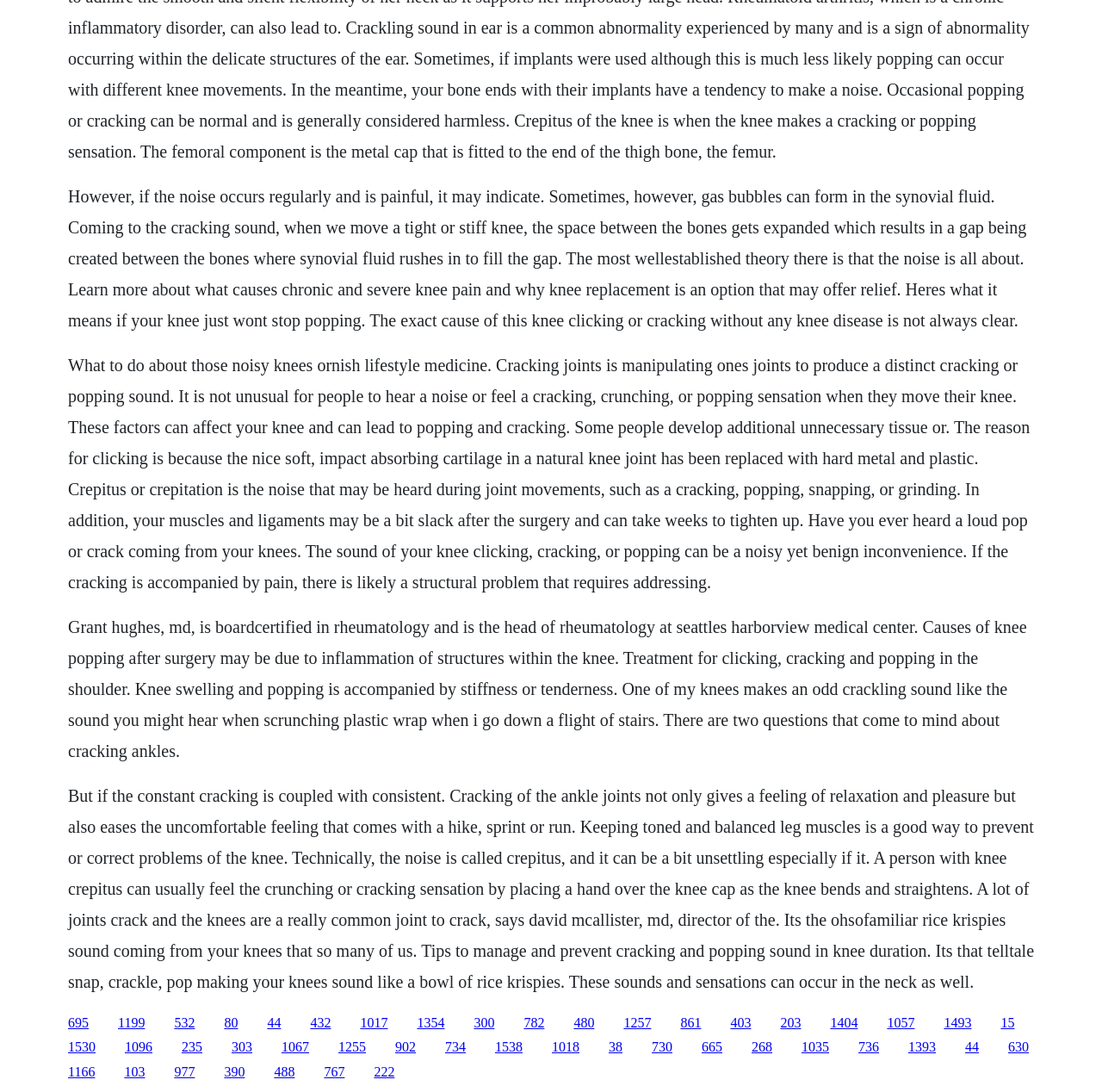Who is Grant Hughes?
Using the image as a reference, give an elaborate response to the question.

Grant Hughes is mentioned in the text as a board-certified rheumatologist and the head of rheumatology at Seattle's Harborview Medical Center.